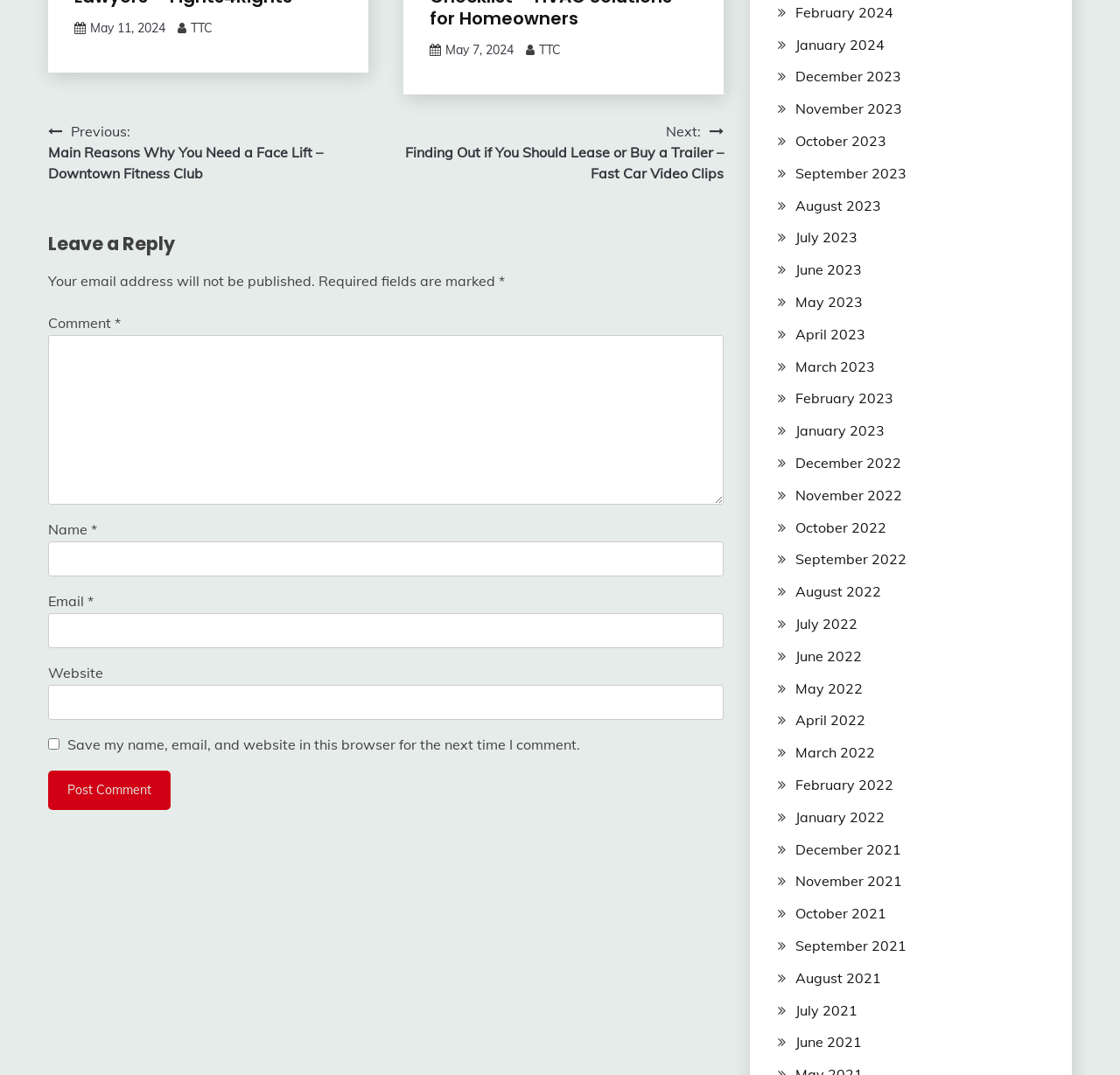Provide the bounding box coordinates of the HTML element this sentence describes: "parent_node: Email * aria-describedby="email-notes" name="email"". The bounding box coordinates consist of four float numbers between 0 and 1, i.e., [left, top, right, bottom].

[0.043, 0.57, 0.646, 0.603]